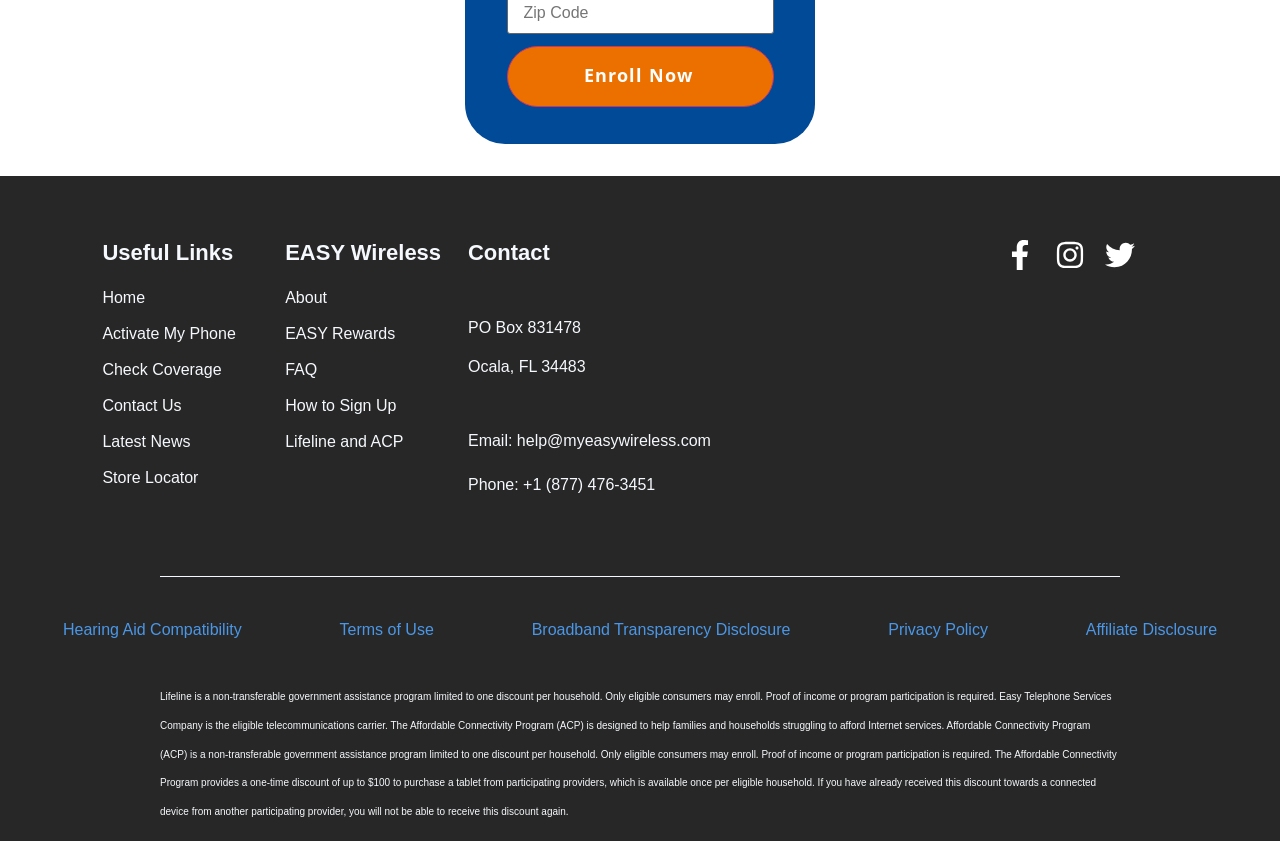Observe the image and answer the following question in detail: What is the name of the program that provides a one-time discount of up to $100 to purchase a tablet?

By examining the static text element at the bottom of the page, I found the description of the Affordable Connectivity Program (ACP), which provides a one-time discount of up to $100 to purchase a tablet from participating providers.